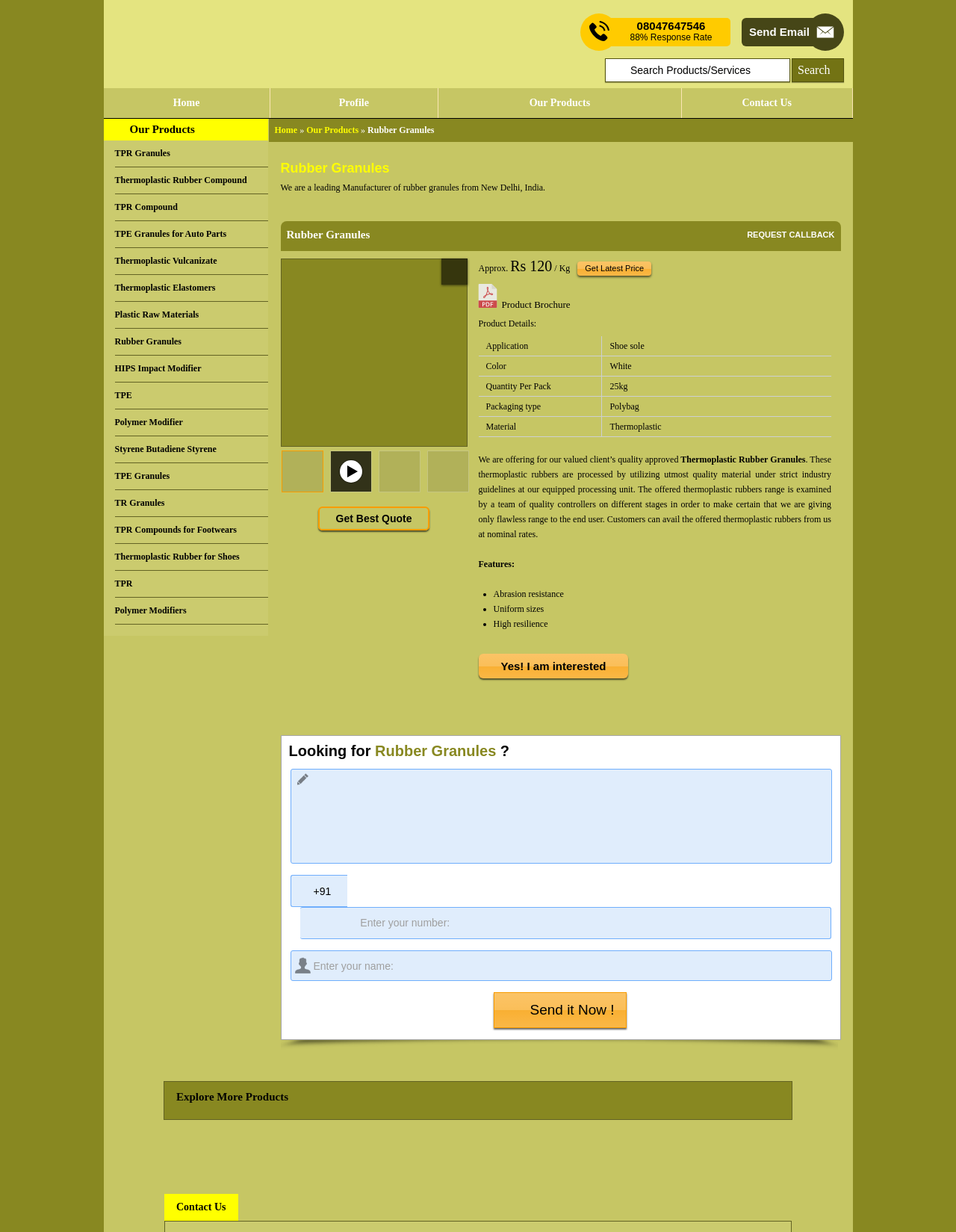Locate the bounding box coordinates of the segment that needs to be clicked to meet this instruction: "Request a callback for Rubber Granules".

[0.781, 0.187, 0.873, 0.194]